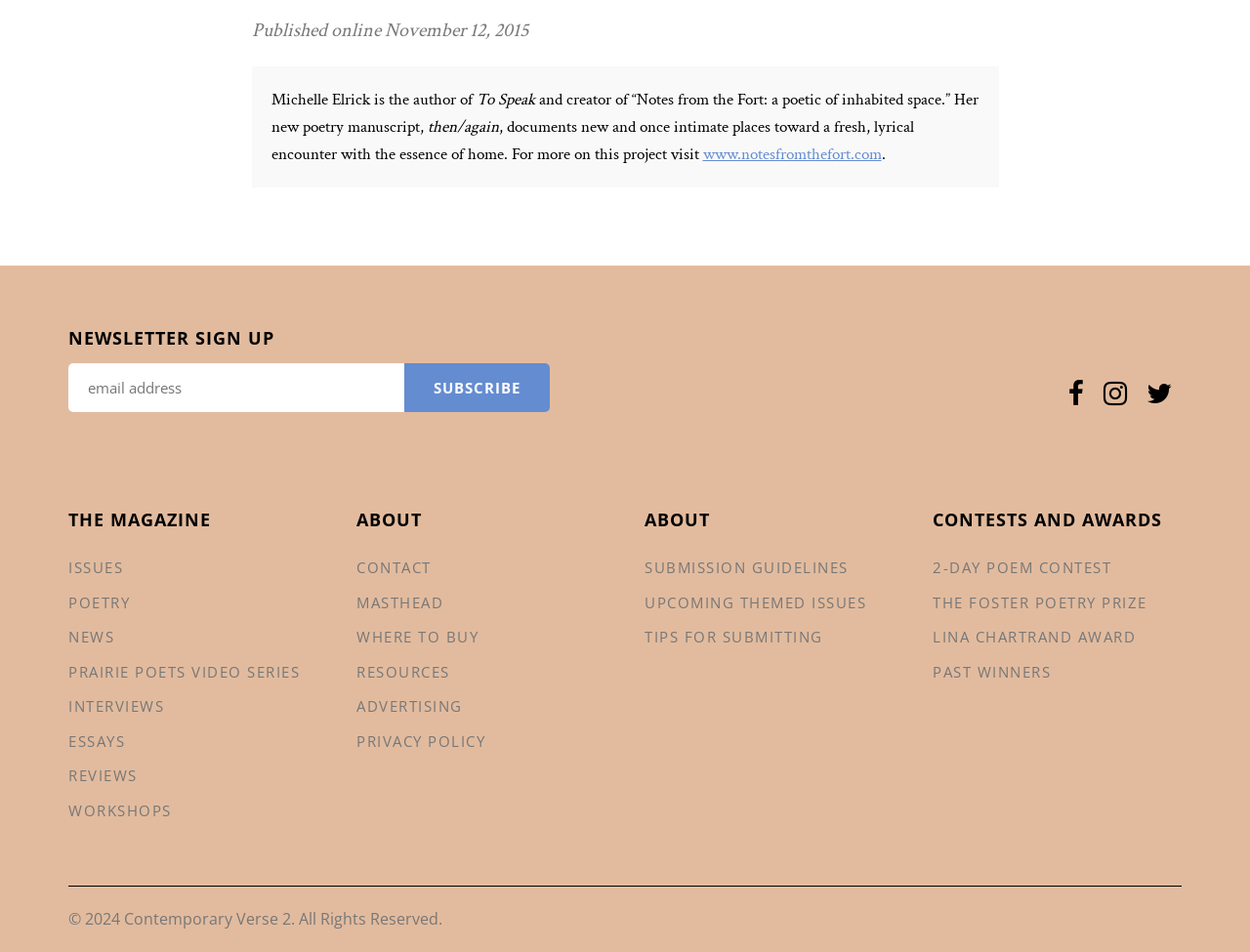Identify the bounding box coordinates of the region I need to click to complete this instruction: "Visit the website for 'Notes from the Fort'".

[0.562, 0.147, 0.705, 0.176]